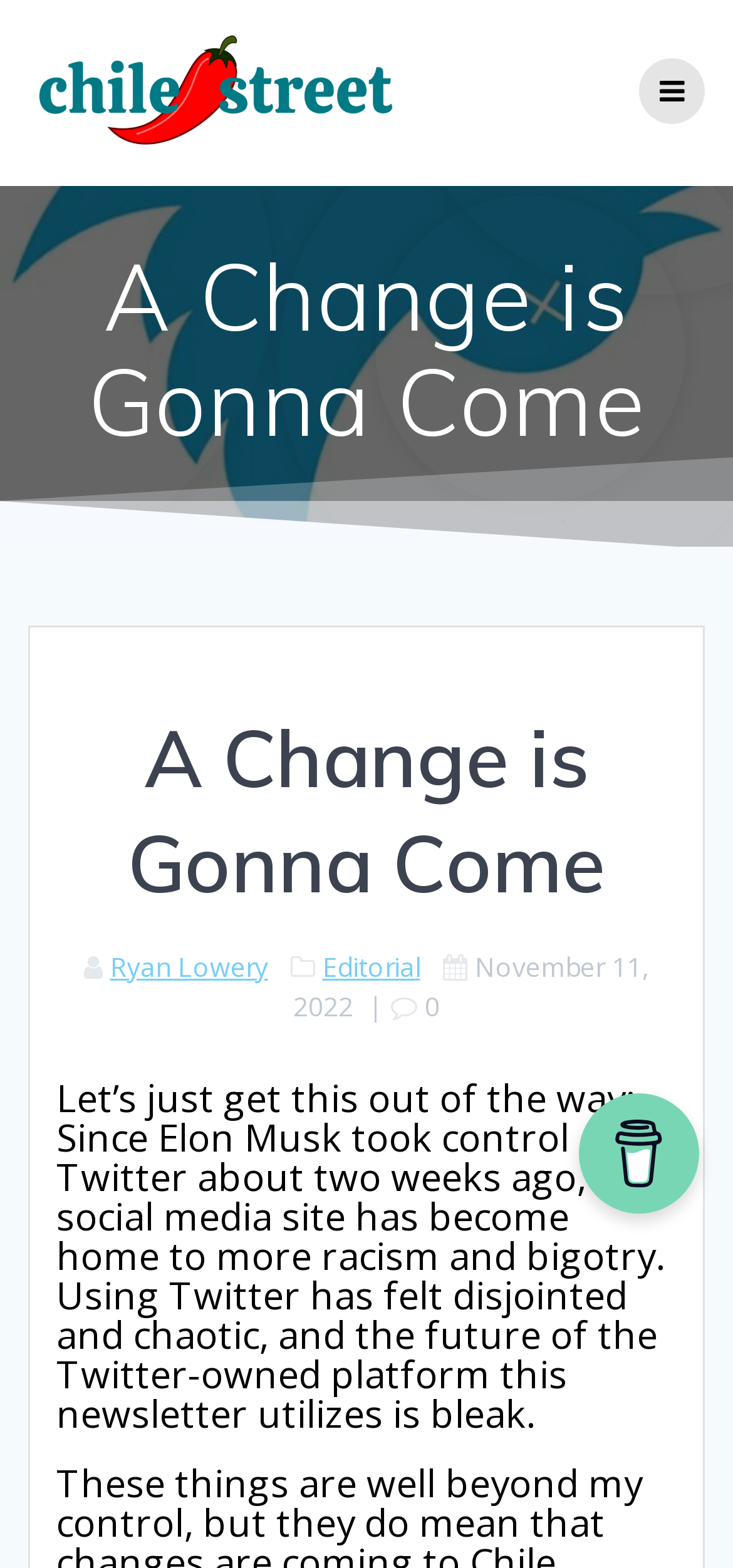Create a detailed narrative describing the layout and content of the webpage.

The webpage is titled "A Change is Gonna Come - Chile Street" and features a prominent link to "Chile Street" at the top left, accompanied by an image with the same name. To the top right, there is a link with a icon represented by "\uf0c9". 

Below the title, there is a large heading that reads "A Change is Gonna Come", which is repeated again further down the page. 

On the left side of the page, there is a section with links to "Ryan Lowery" and "Editorial", separated by a small gap. Next to these links, there is a date "November 11, 2022" and a separator line. 

The main content of the page is a block of text that discusses the changes on Twitter since Elon Musk took control, describing the experience as disjointed and chaotic. 

At the bottom right of the page, there is an image with the text "Buy Me A Coffee".